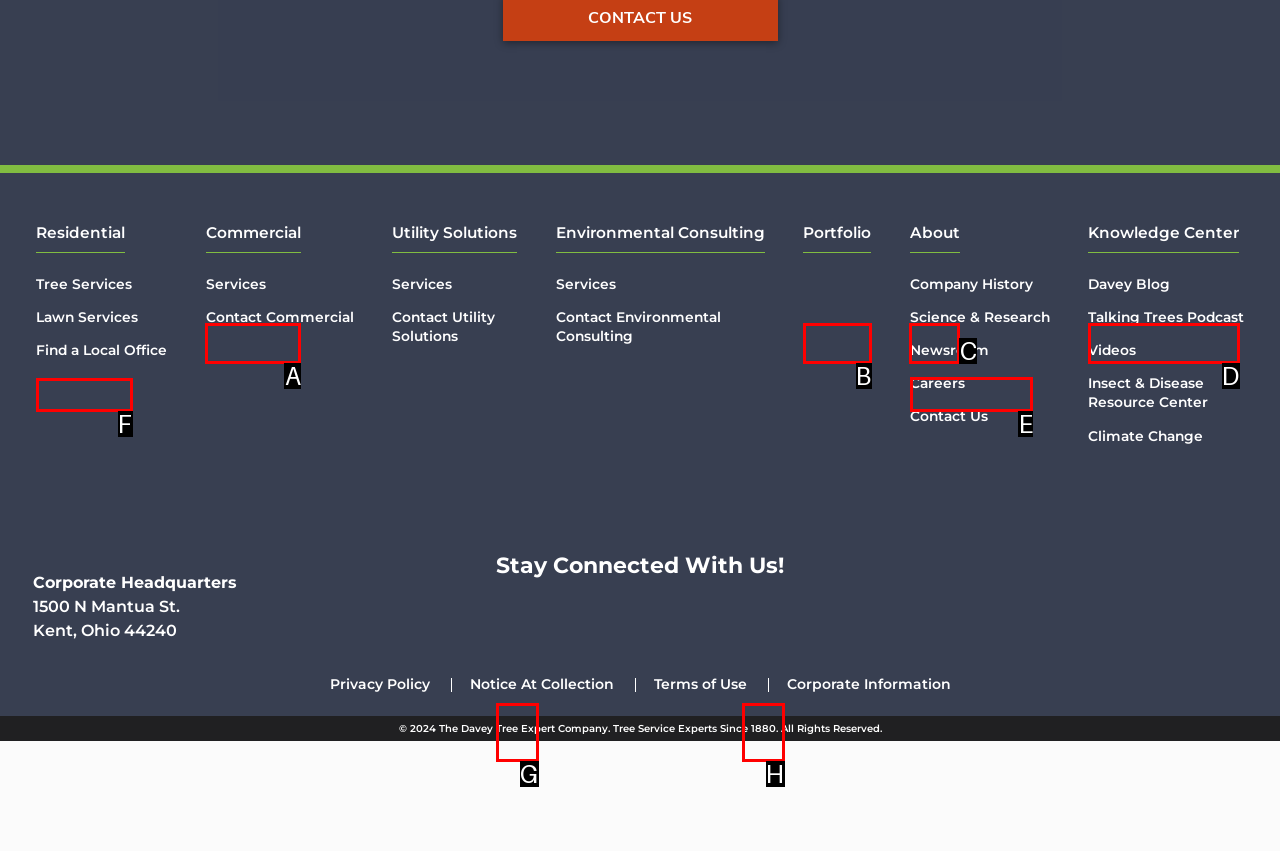Tell me which one HTML element I should click to complete the following task: Learn about Company History Answer with the option's letter from the given choices directly.

E